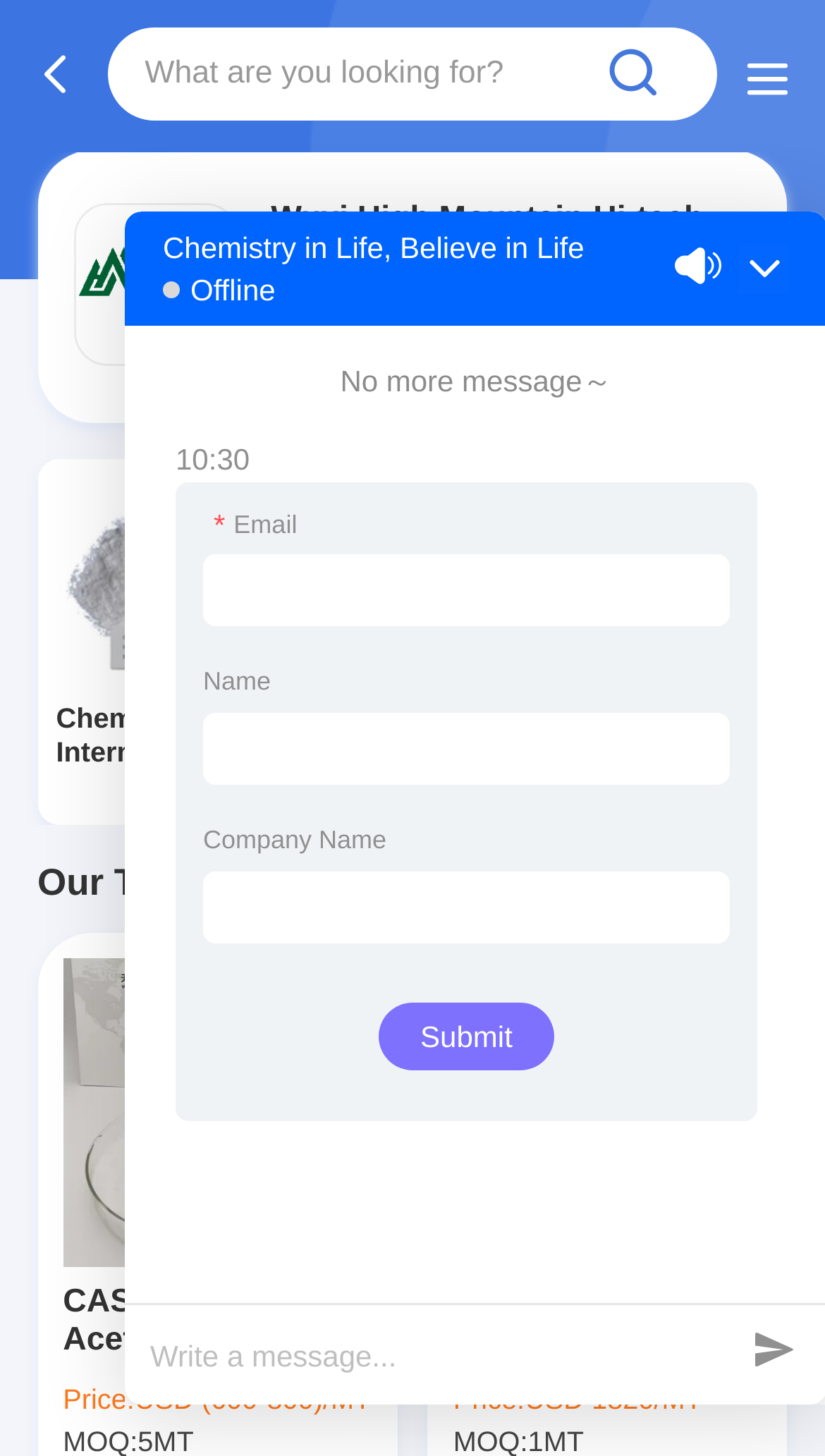Provide a brief response to the question below using a single word or phrase: 
What is the rating of the company?

5.0